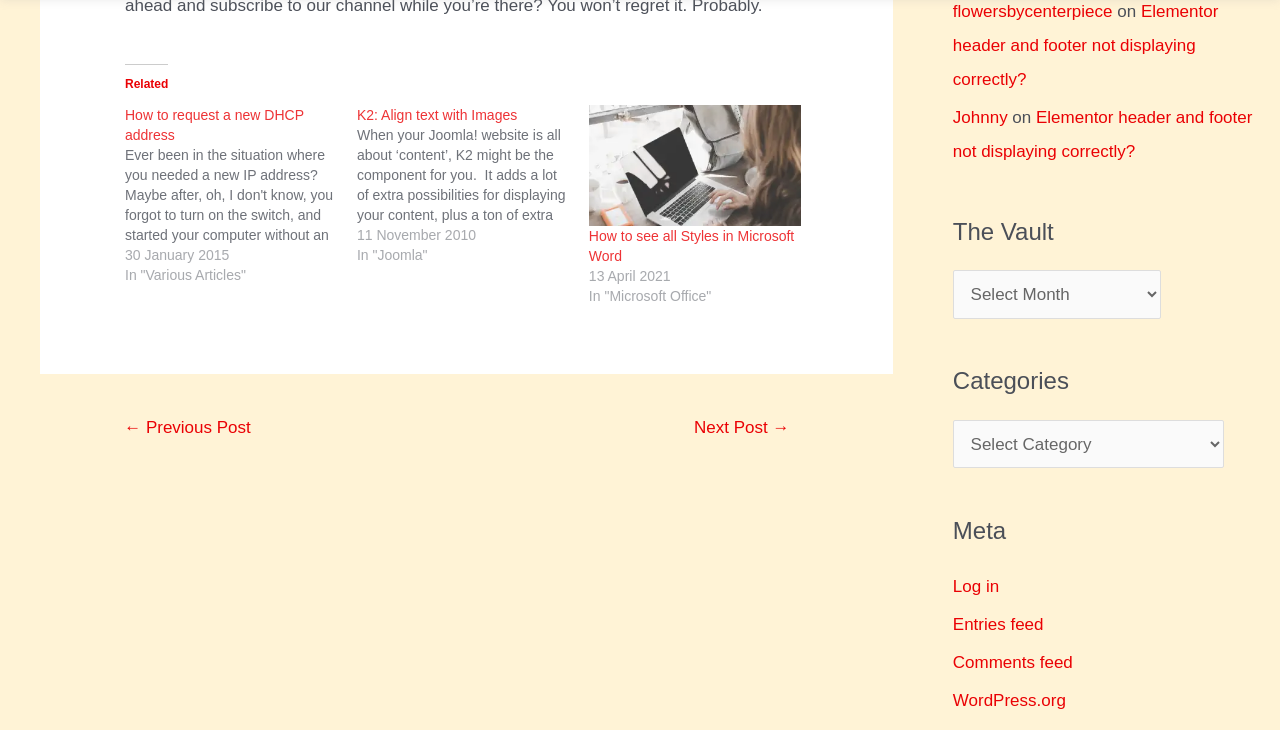Can you find the bounding box coordinates for the element to click on to achieve the instruction: "Click on 'How to request a new DHCP address'"?

[0.098, 0.143, 0.279, 0.39]